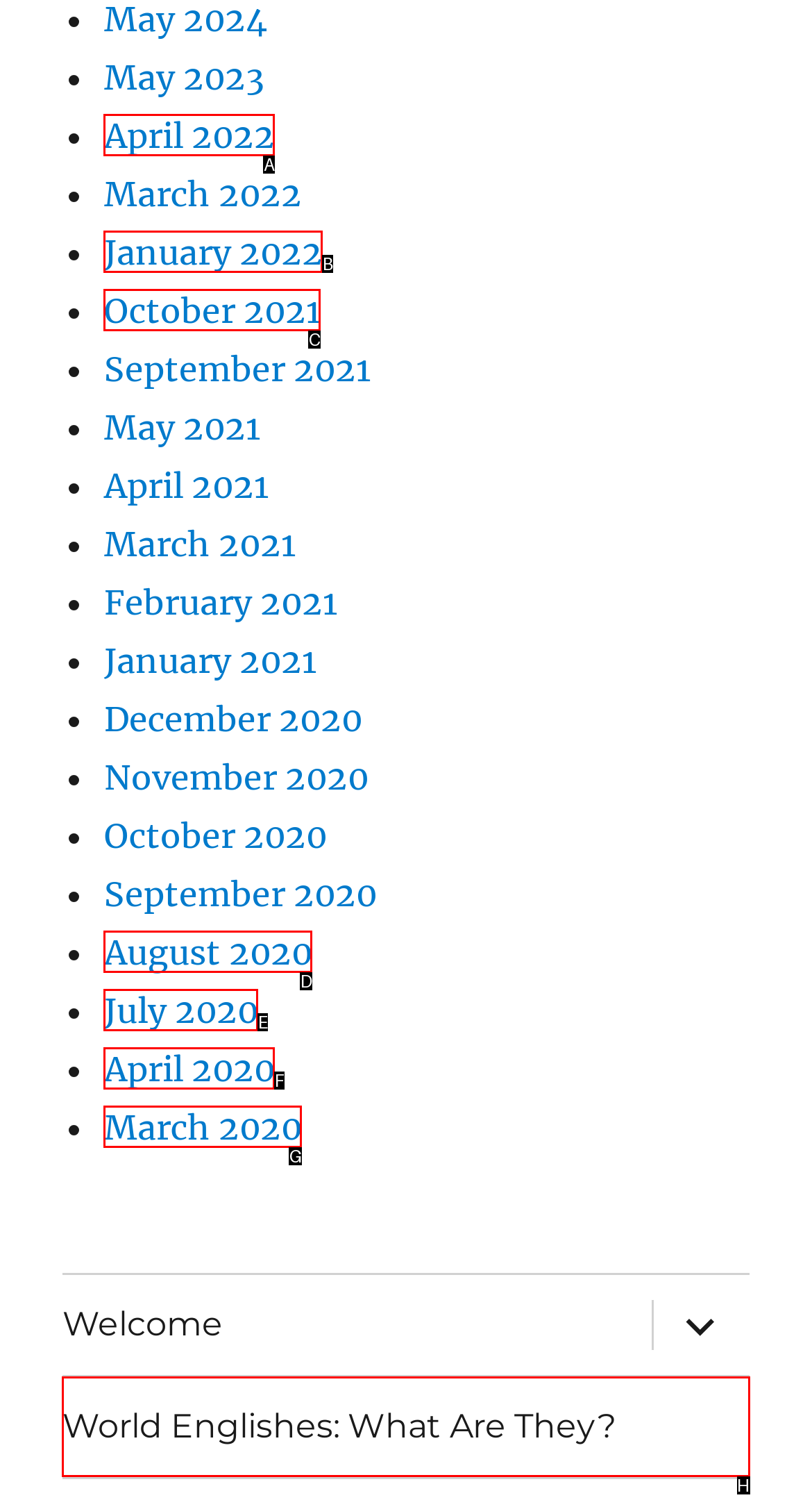Select the option that fits this description: World Englishes: What Are They?
Answer with the corresponding letter directly.

H